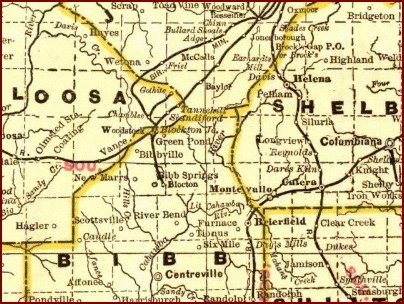What significantly shaped the development and economy of these towns?
Please respond to the question with a detailed and informative answer.

According to the caption, the coal industry significantly shaped the development and economy of these towns, implying that the industry had a profound impact on the growth and prosperity of the region.